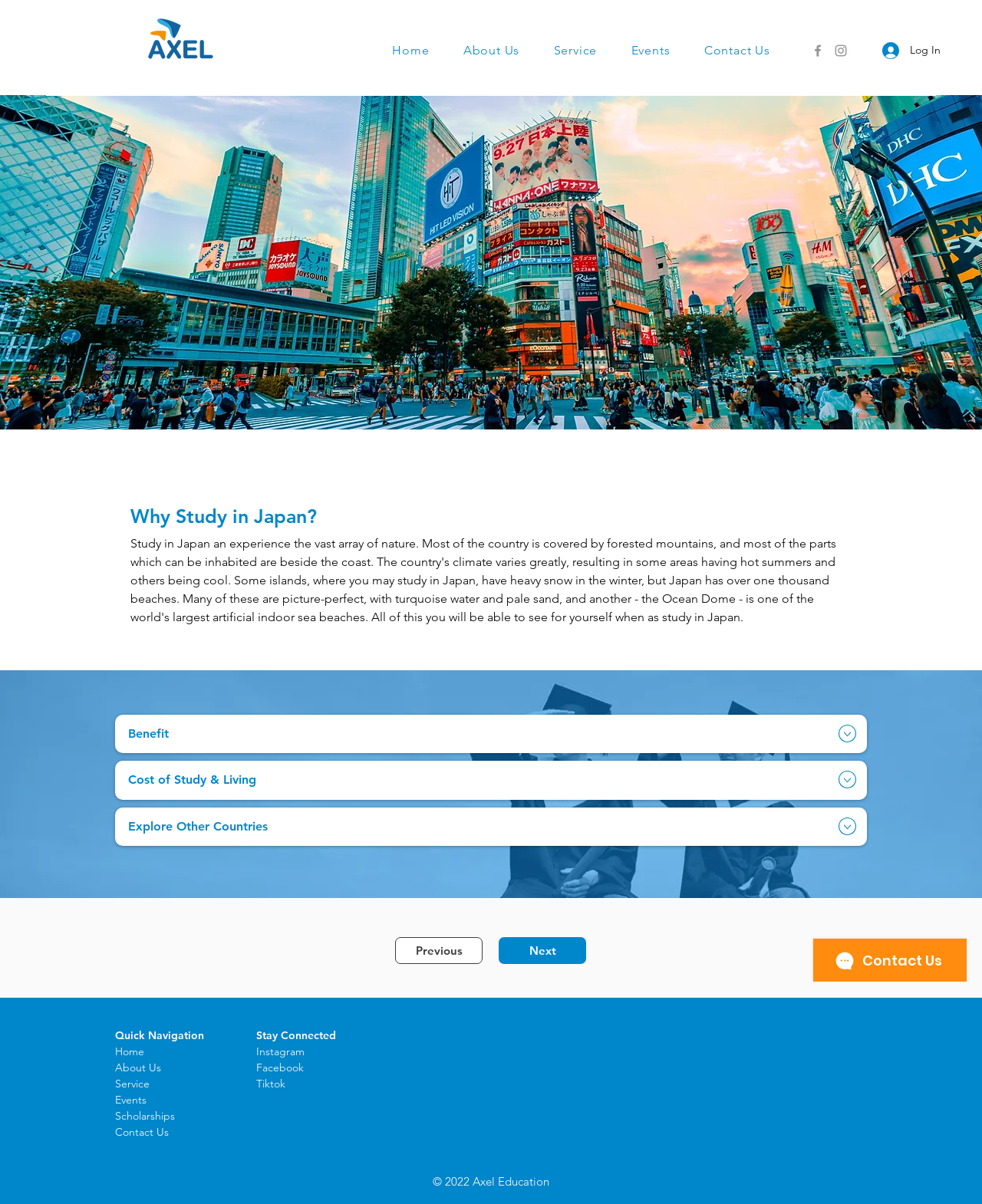Summarize the webpage in an elaborate manner.

The webpage is about studying in Japan, with a prominent logo of Axel Education at the top left corner. Below the logo, there is a navigation menu with links to "Home", "About Us", "Service", "Events", and "Contact Us". To the right of the navigation menu, there are social media links to Facebook and Instagram.

The main content of the page is divided into sections. The first section has a heading "Why Study in Japan?" and a large background image. Below this section, there is a slideshow with three regions, each with a heading and a button. The headings are "Benefit", "Cost of Study & Living", and "Explore Other Countries". The slideshow has navigation buttons "Previous" and "Next" at the bottom.

At the bottom of the page, there is a quick navigation menu with links to various sections of the website, including "Home", "About Us", "Service", "Events", "Scholarships", and "Contact Us". Below this menu, there are links to social media platforms, including Instagram, Facebook, and Tiktok. The page ends with a copyright notice "© 2022 Axel Education" at the bottom right corner.